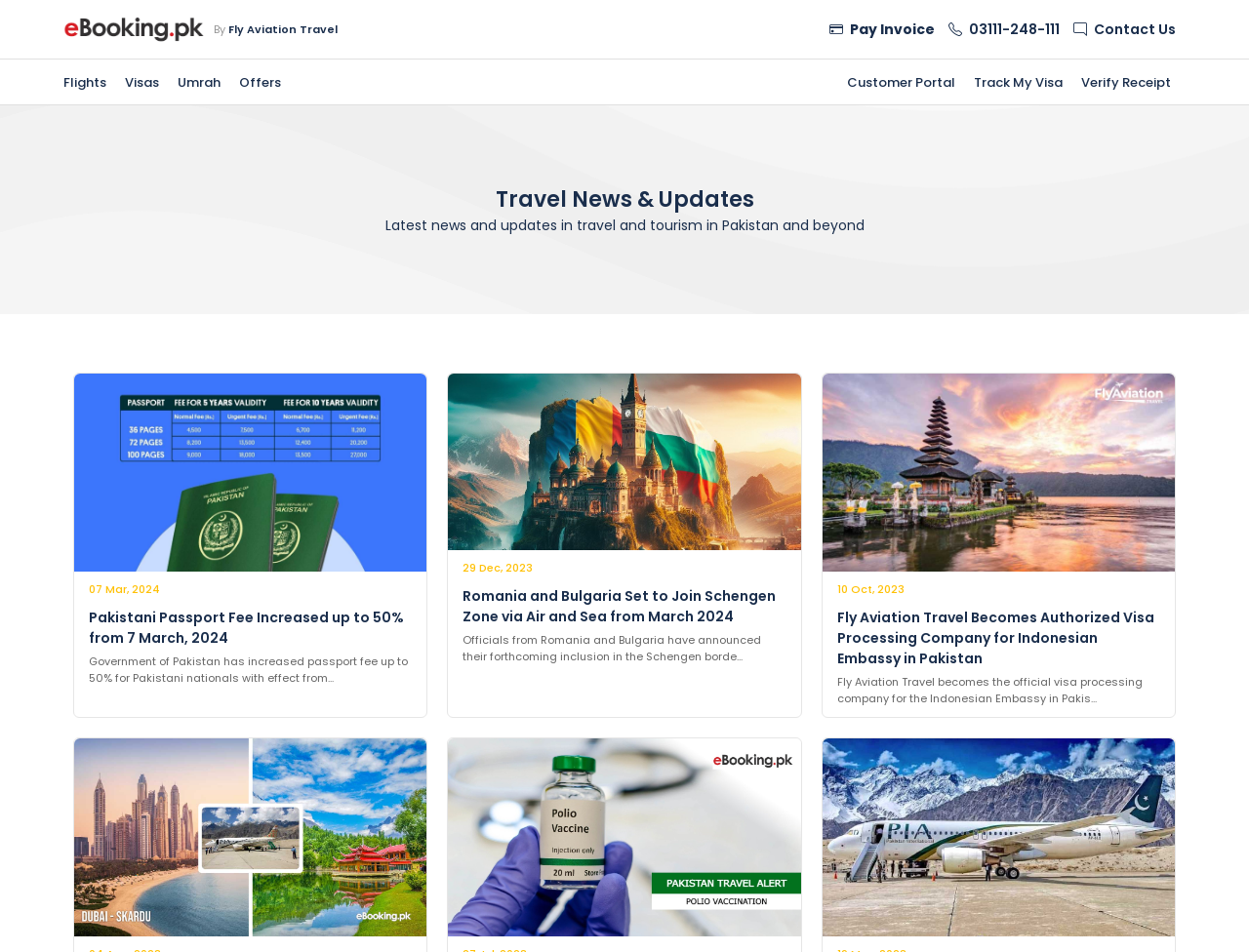Locate the headline of the webpage and generate its content.

Travel News & Updates